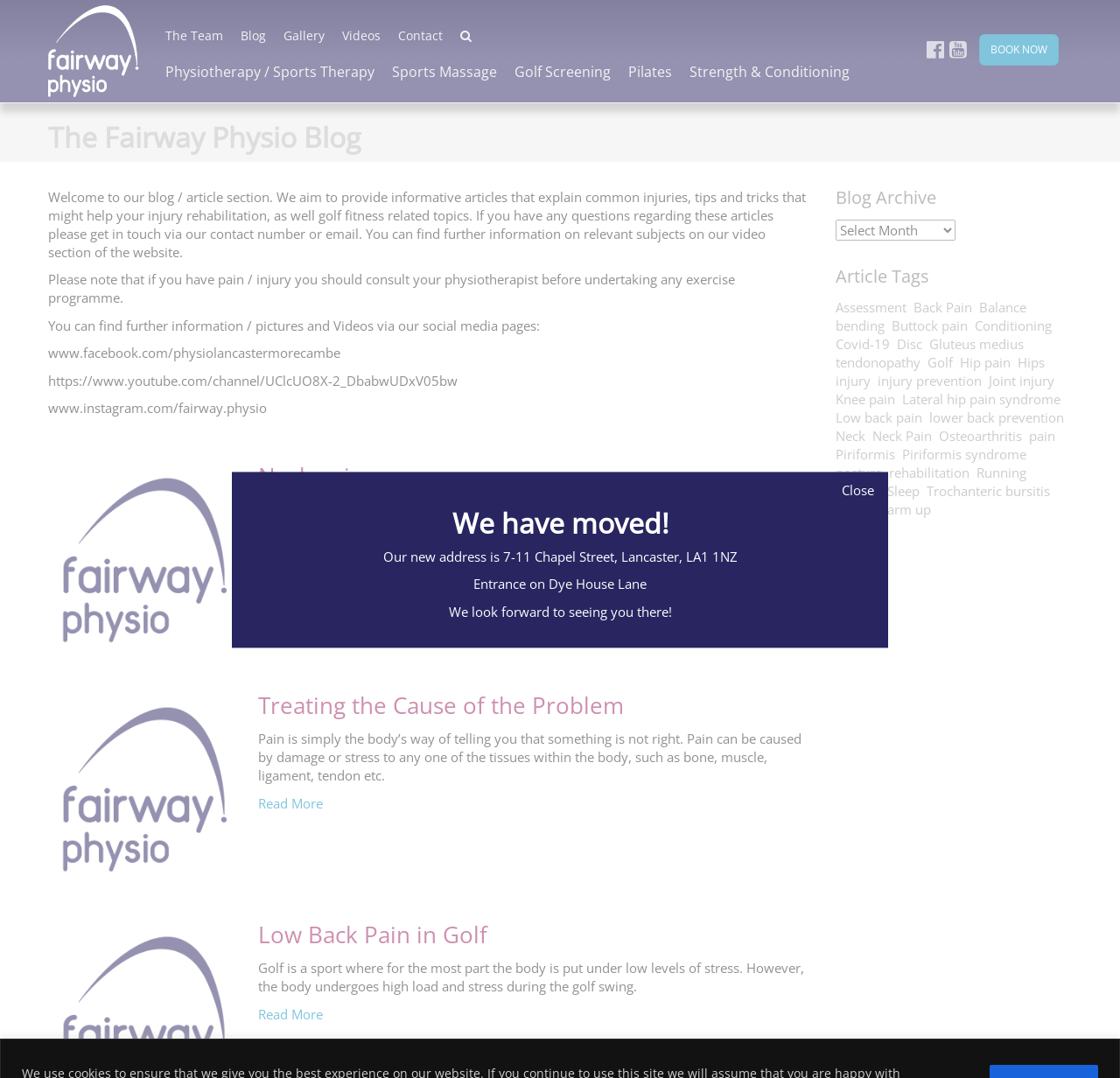Can you identify the bounding box coordinates of the clickable region needed to carry out this instruction: 'Select a month from the Blog Archive'? The coordinates should be four float numbers within the range of 0 to 1, stated as [left, top, right, bottom].

[0.746, 0.203, 0.853, 0.223]